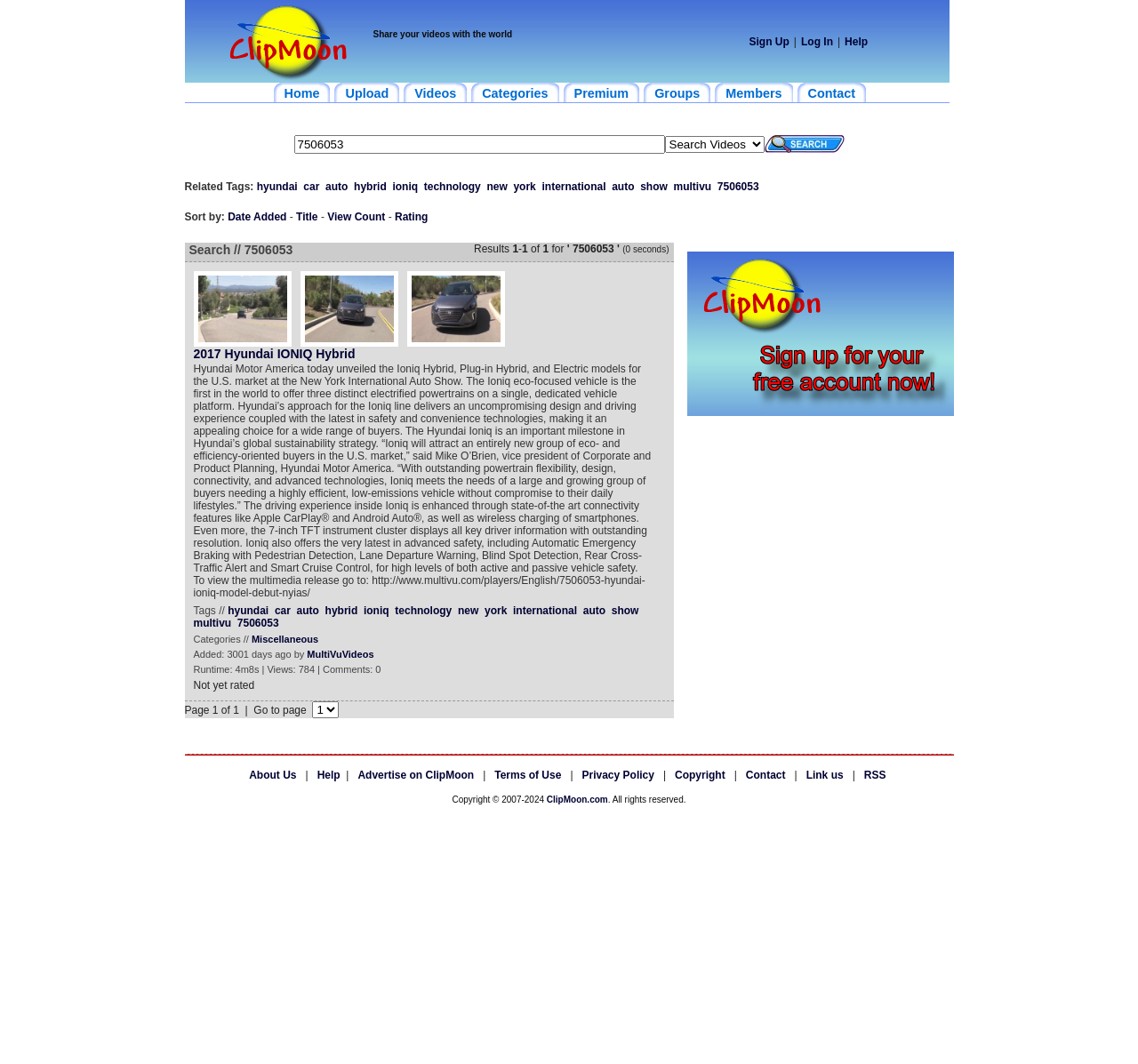Identify and extract the main heading from the webpage.

Share your videos with the world